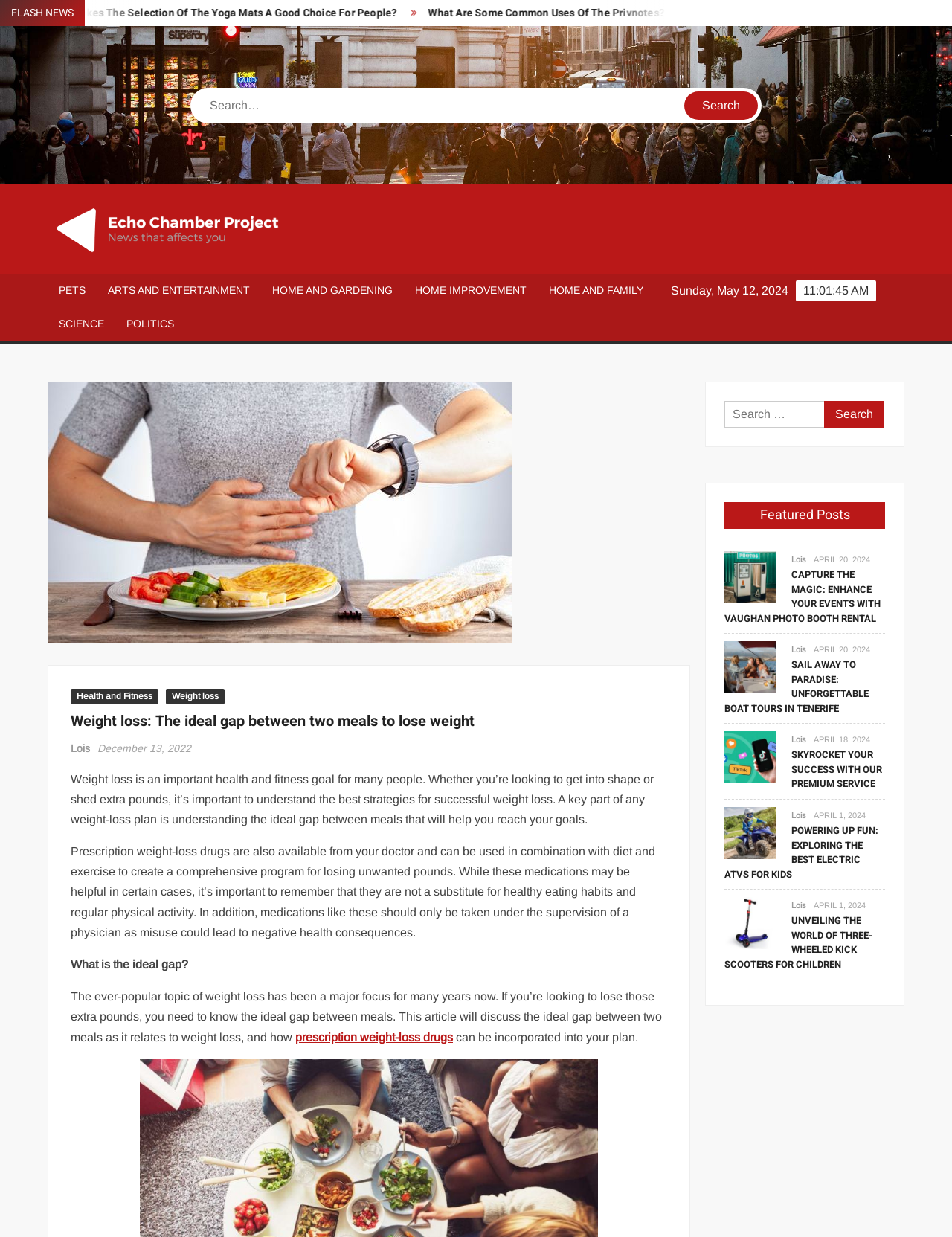Use a single word or phrase to answer the question:
What is the date of the latest article?

May 12, 2024